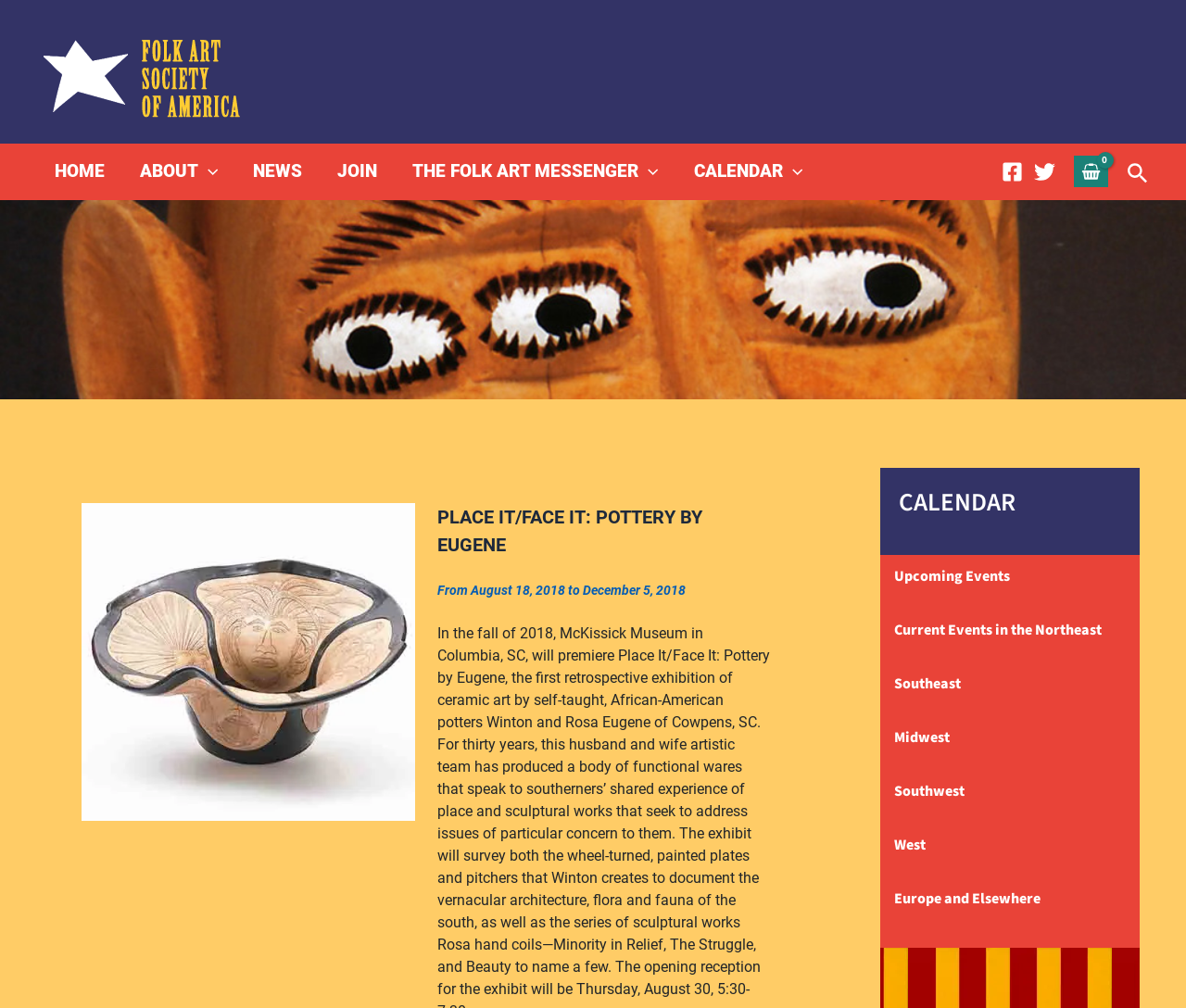Explain in detail what you observe on this webpage.

The webpage is about an exhibition titled "Place It/Face It: Pottery by Eugene" organized by the Folk Art Society of America. At the top left corner, there is a link to the Folk Art Society of America's website, accompanied by a small image of their logo. Below this, there is a navigation menu with links to different sections of the website, including "HOME", "ABOUT", "NEWS", "JOIN", and "THE FOLK ART MESSENGER". Each of these links has a corresponding menu toggle icon.

On the top right corner, there are social media links to Facebook, Twitter, and a shopping cart icon. Next to the shopping cart icon is a search icon link.

The main content of the webpage is divided into two sections. The first section has a heading "Place It/Face It: Pottery by Eugene" and a navigation breadcrumb trail showing the path "Home > Events > Place It/Face It: Pottery by Eugene". Below this, there is a large image of a pottery artwork, accompanied by a title "PLACE IT/FACE IT: POTTERY BY EUGENE" and a description "From August 18, 2018 to December 5, 2018".

The second section has a heading "CALENDAR" and lists several links to different event categories, including "Upcoming Events", "Current Events in the Northeast", and events in other regions such as the Southeast, Midwest, Southwest, West, and Europe.